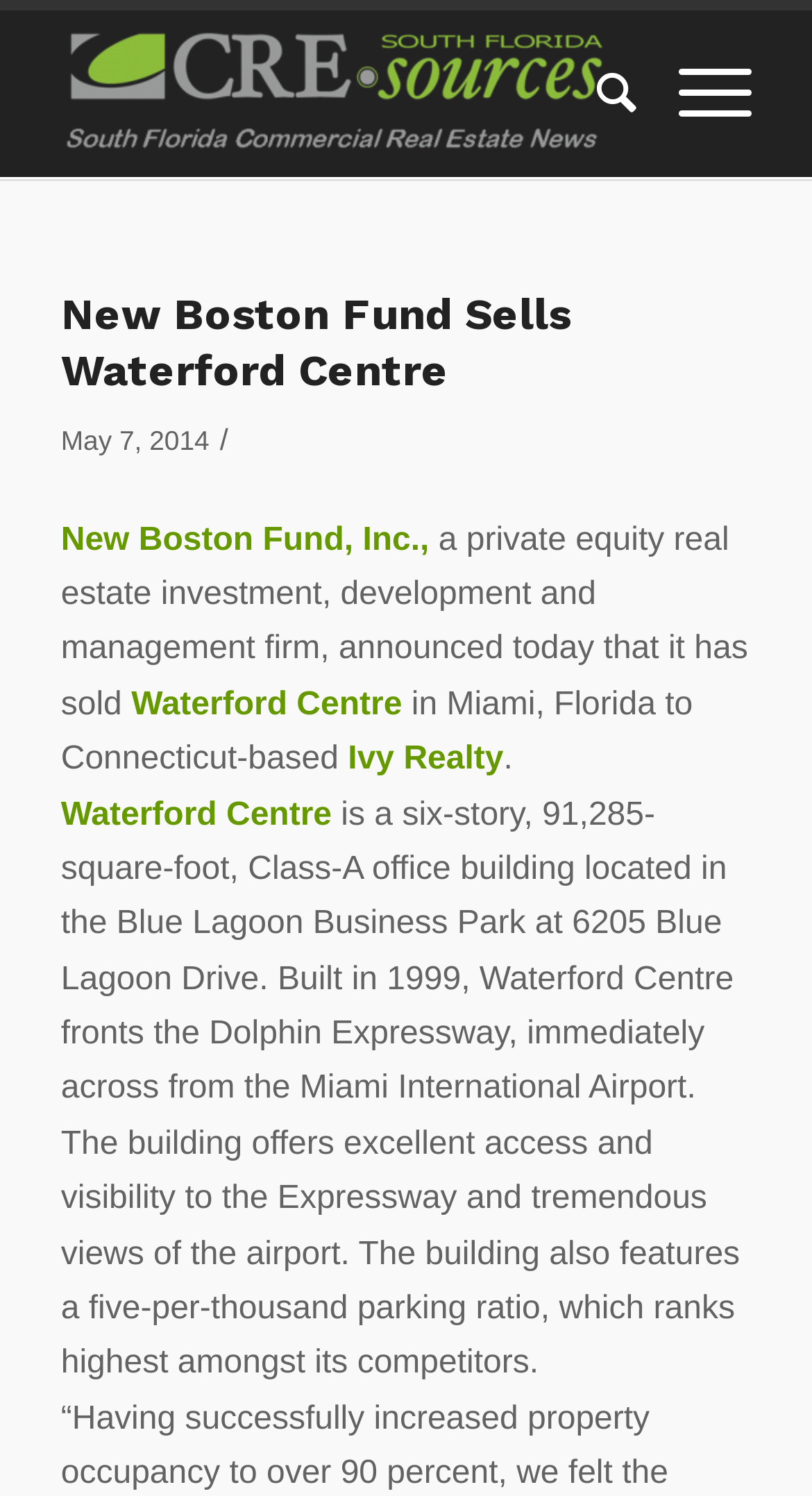Please provide a comprehensive response to the question below by analyzing the image: 
What is the size of the office space in Waterford Centre?

I found the answer by reading the article on the webpage, which describes Waterford Centre as a six-story, 91,285-square-foot, Class-A office building.